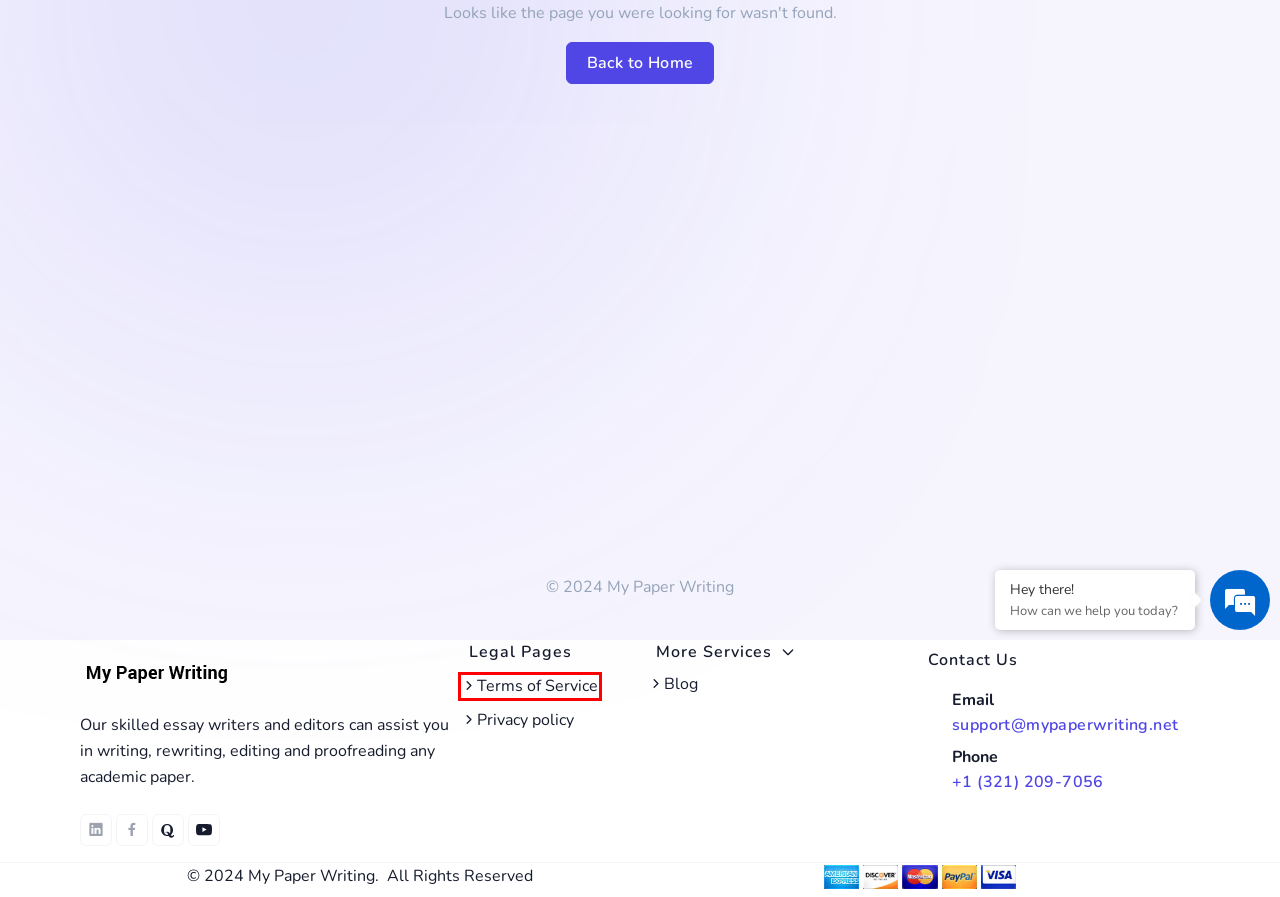Examine the screenshot of a webpage with a red bounding box around an element. Then, select the webpage description that best represents the new page after clicking the highlighted element. Here are the descriptions:
A. My Paper Writing | Register
B. My Paper Writing - Expert Essay Writing Solutions!
C. My Paper Writing | Sign In
D. Terms of Service  | My Paper Writing
E. Custom Essay Writing Privacy Policy | My Paper Writing
F. Essay Writing Service | Contact Us
G. Custom Essay Writing | My Paper Writing - Write My Essays
H. Frequently Asked Questions | My Paper Writing

D